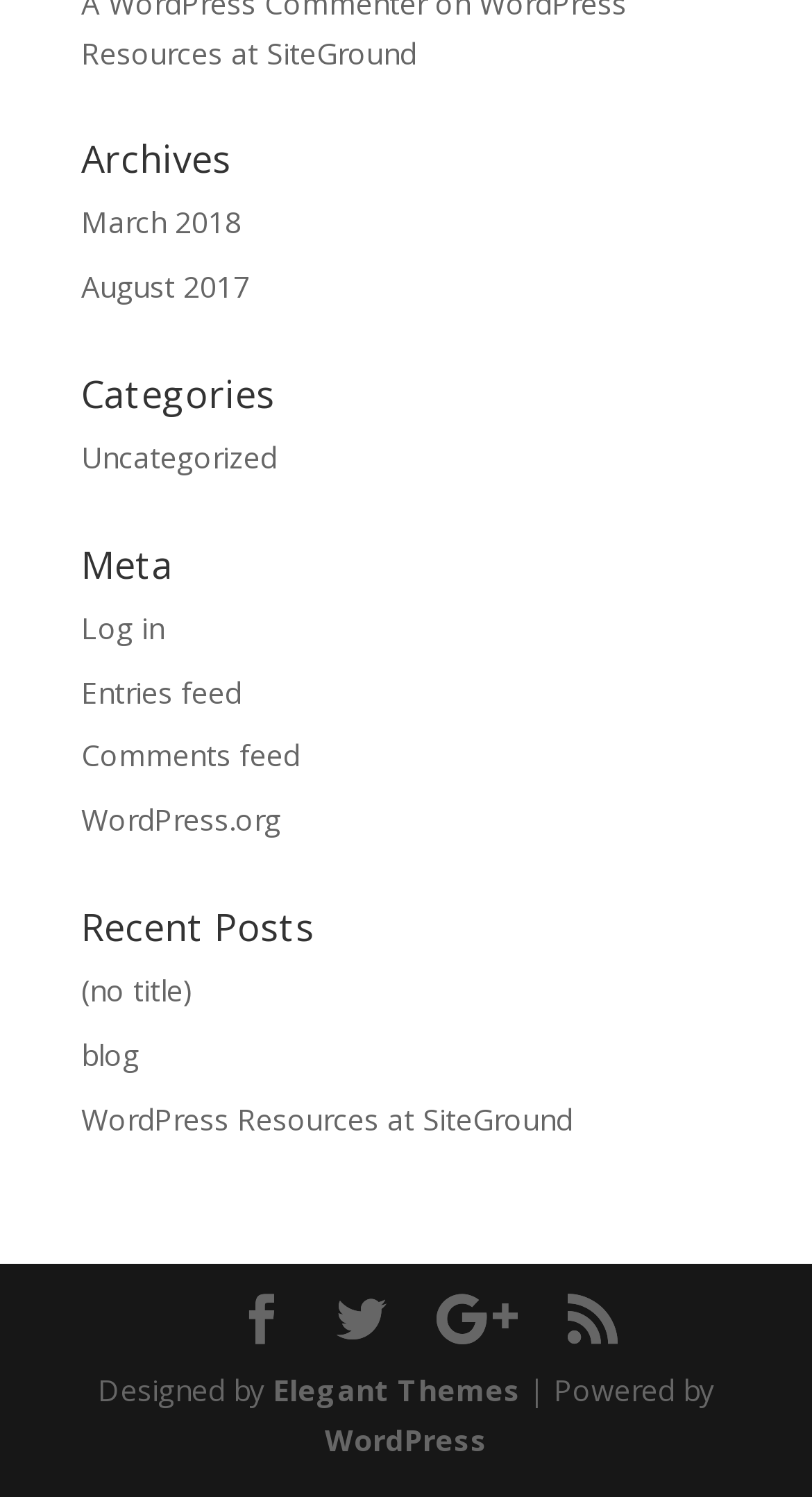Please reply to the following question with a single word or a short phrase:
How many months are listed in the archives?

2